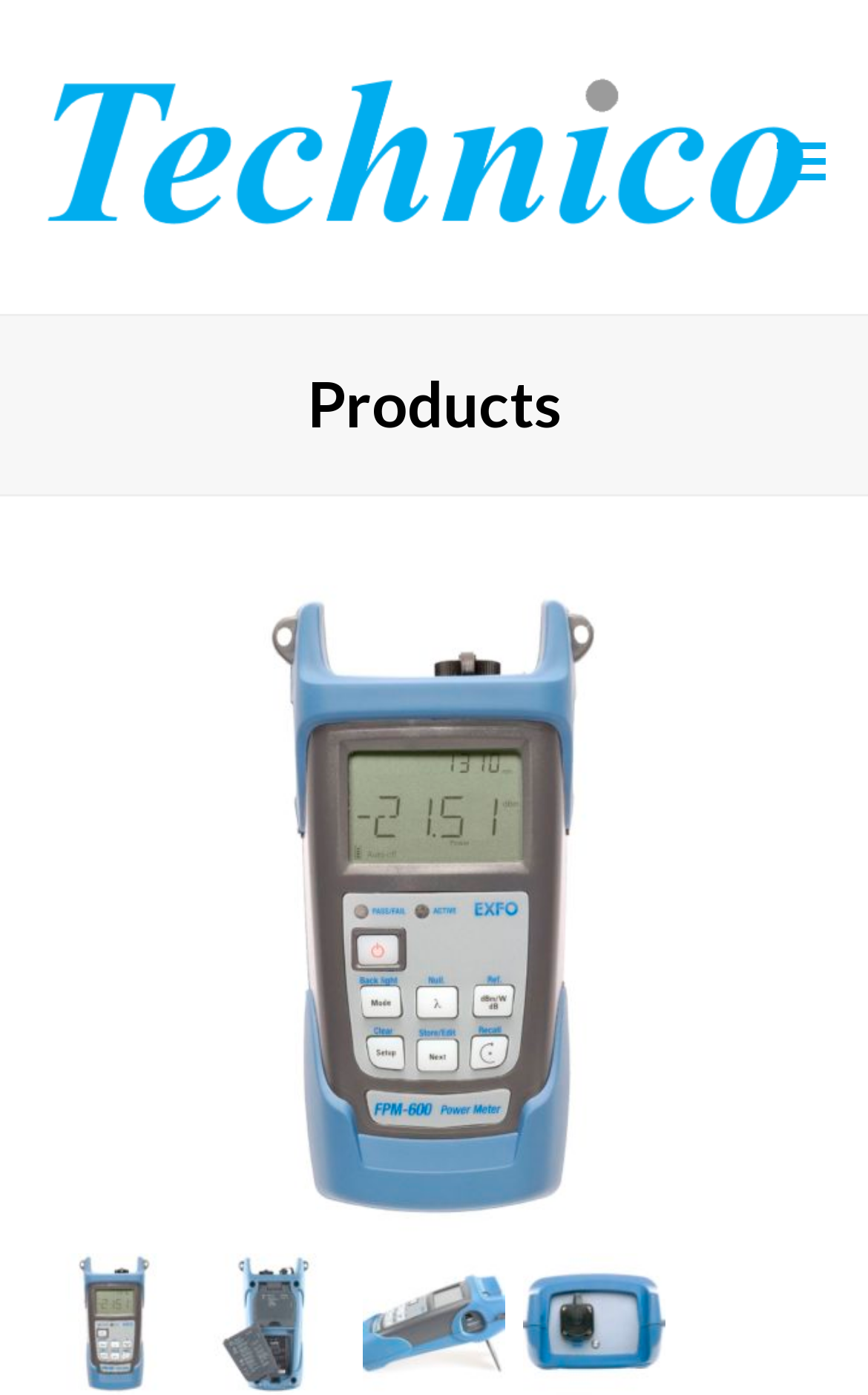Using the provided description title="FPM-600 Main", find the bounding box coordinates for the UI element. Provide the coordinates in (top-left x, top-left y, bottom-right x, bottom-right y) format, ensuring all values are between 0 and 1.

[0.05, 0.419, 0.95, 0.886]